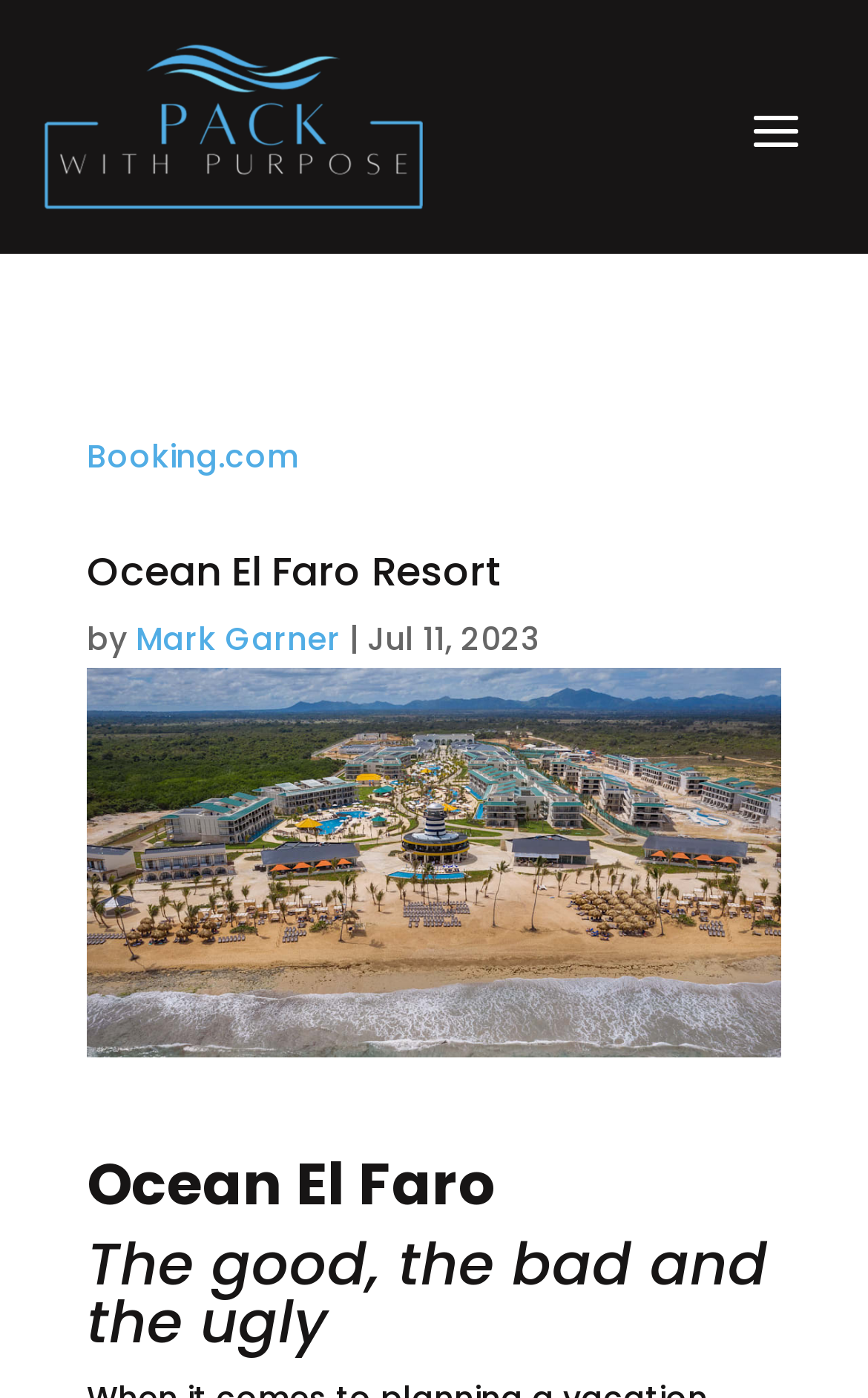From the details in the image, provide a thorough response to the question: Who is the author of the review?

The author of the review can be found by looking at the link element 'Mark Garner' which is located next to the 'by' text, indicating that Mark Garner is the author of the review.